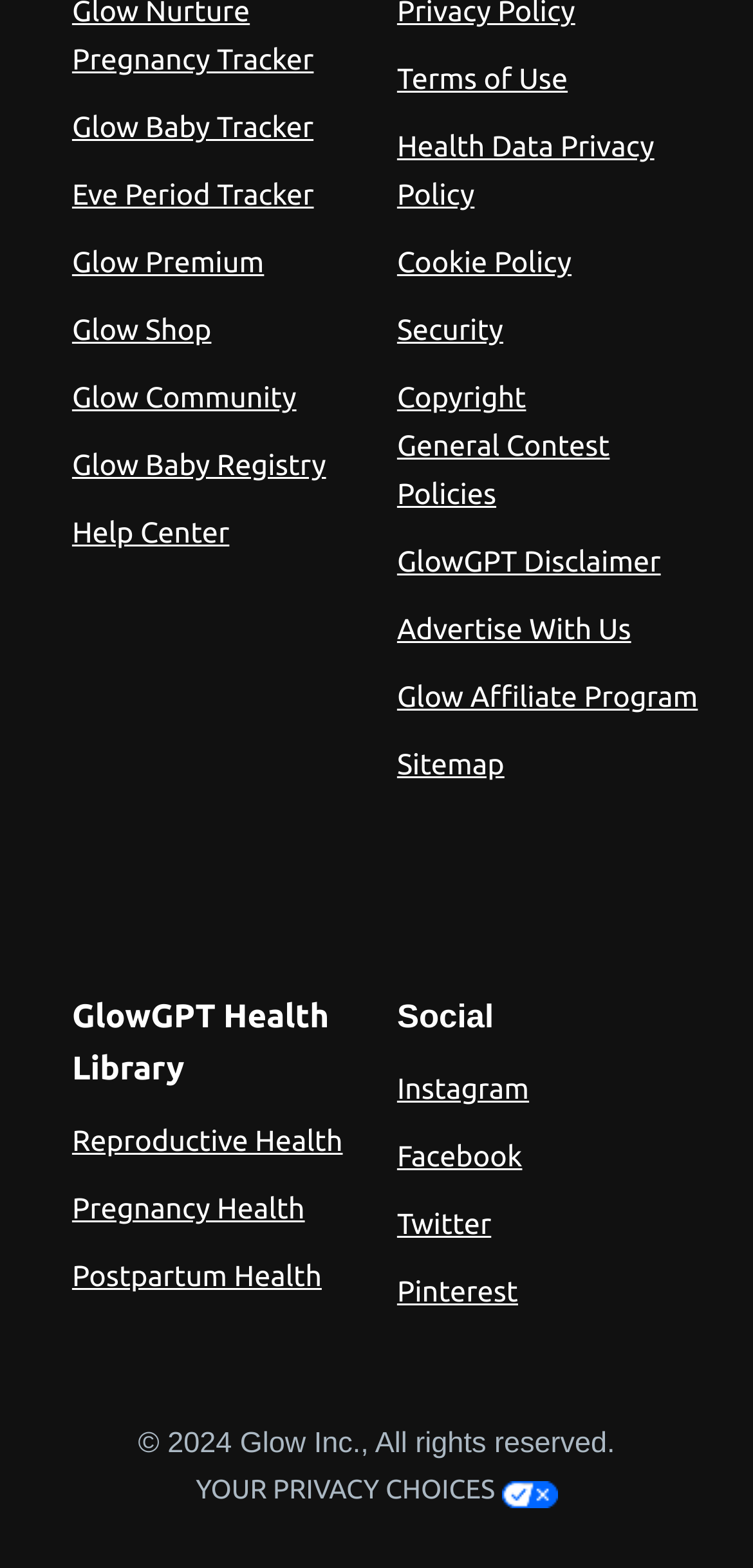Please provide a detailed answer to the question below by examining the image:
How many health-related links are there?

I found the health-related links 'Reproductive Health', 'Pregnancy Health', and 'Postpartum Health' in the webpage. There are 3 health-related links in total.